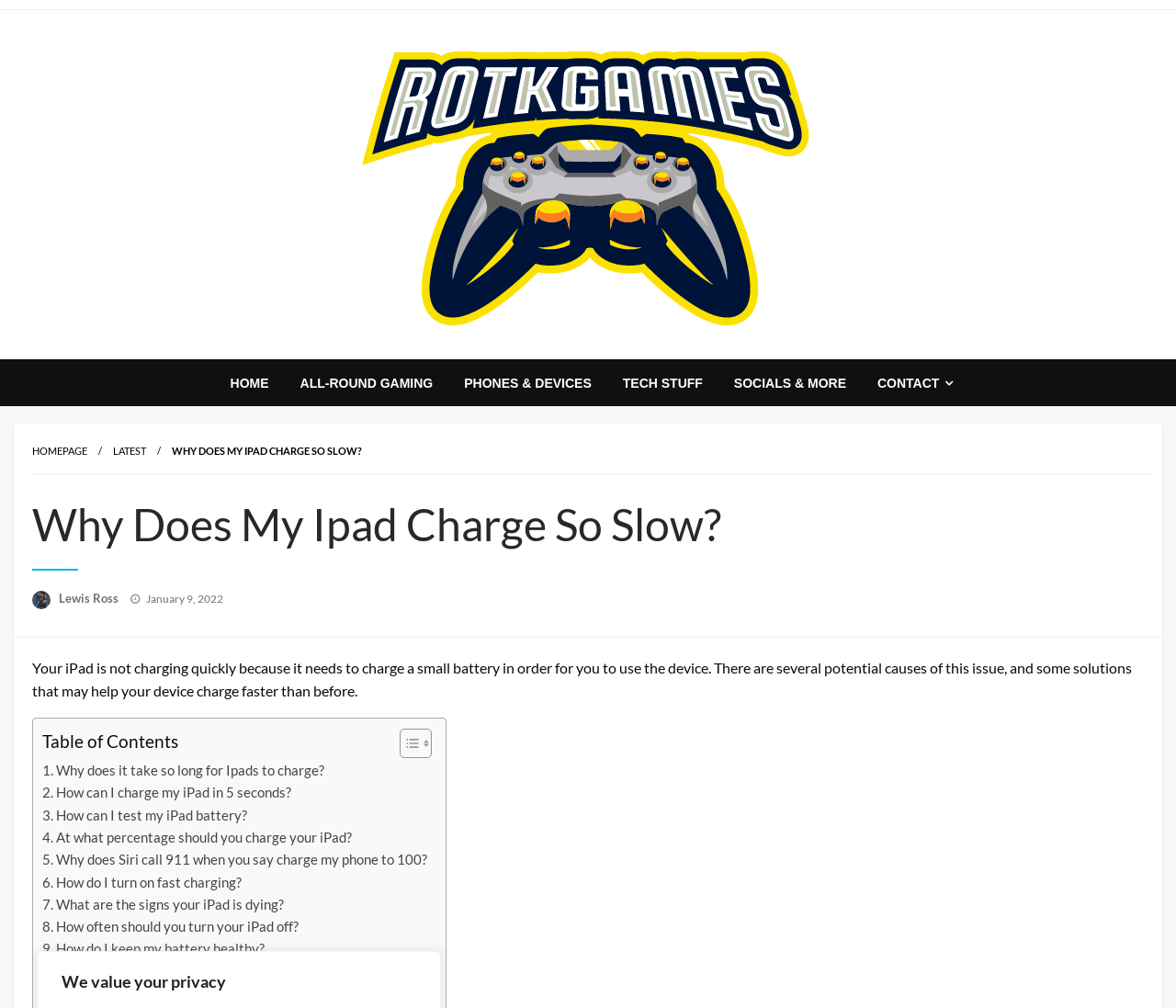Identify the bounding box coordinates for the UI element described by the following text: "www.rotkgame.com". Provide the coordinates as four float numbers between 0 and 1, in the format [left, top, right, bottom].

[0.3, 0.35, 0.573, 0.394]